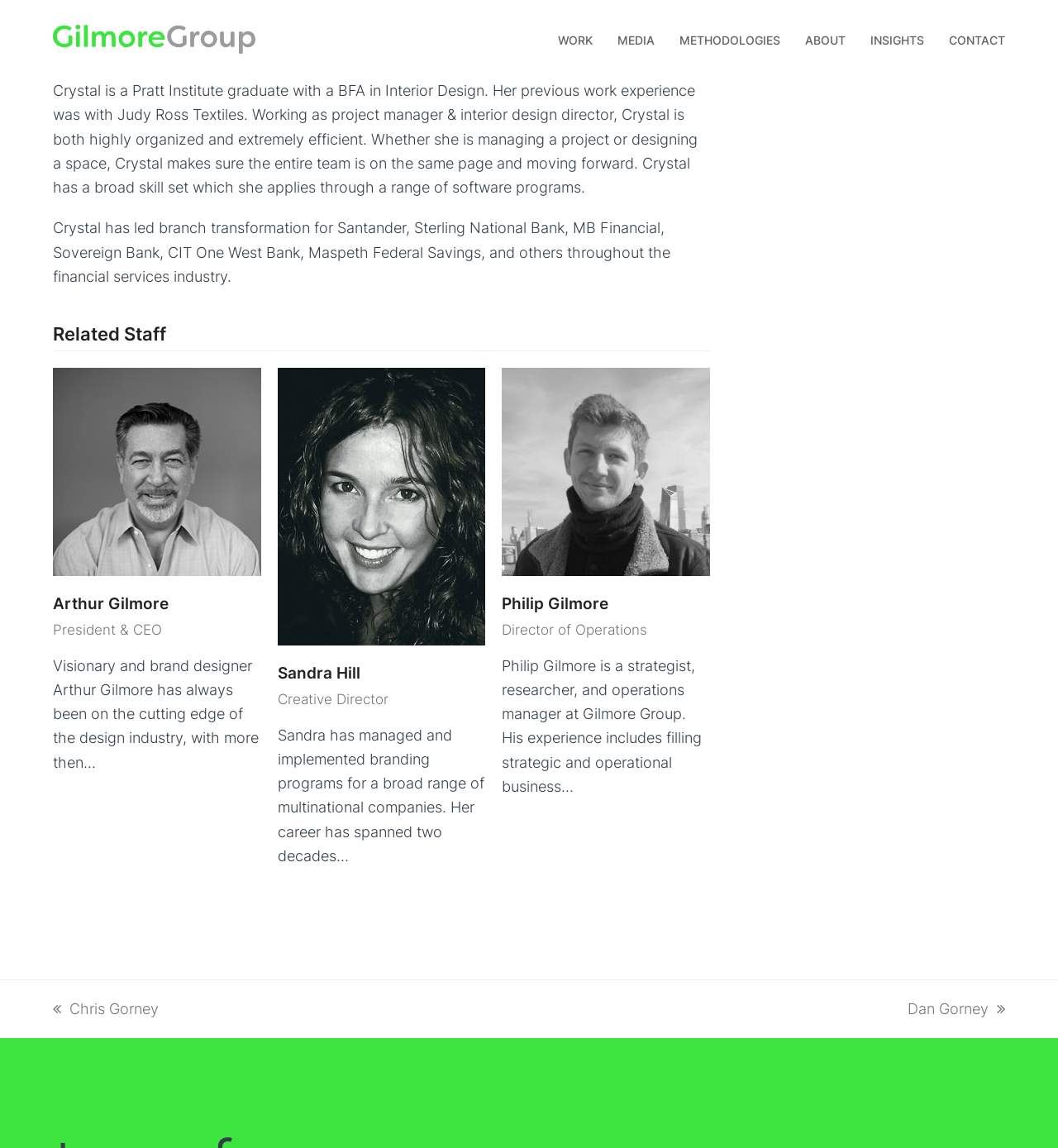Provide the bounding box coordinates of the HTML element this sentence describes: "Media". The bounding box coordinates consist of four float numbers between 0 and 1, i.e., [left, top, right, bottom].

[0.572, 0.016, 0.63, 0.052]